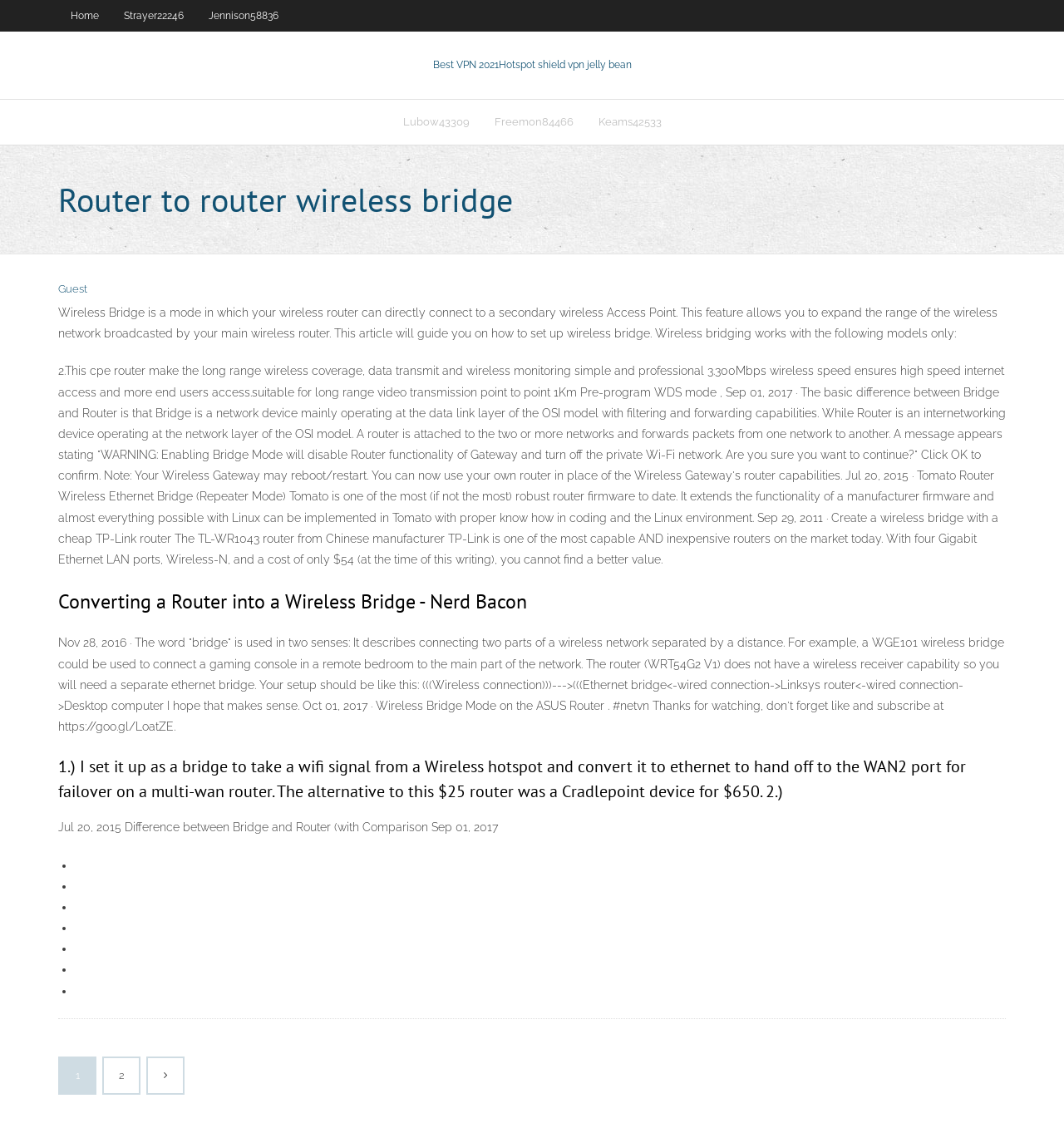Identify the bounding box coordinates of the HTML element based on this description: "parent_node: 1 2".

[0.139, 0.938, 0.172, 0.969]